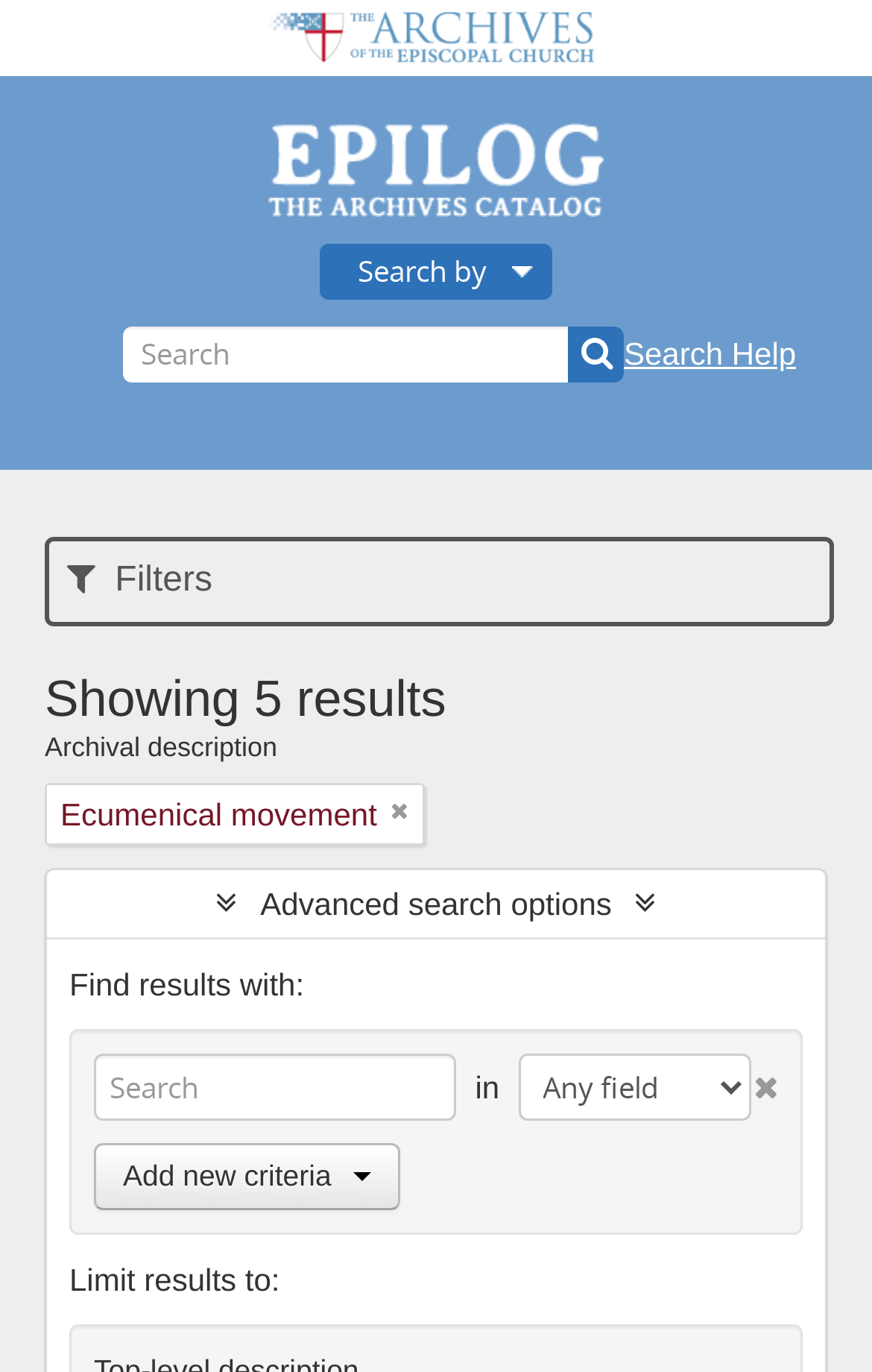Using the element description: "Search", determine the bounding box coordinates for the specified UI element. The coordinates should be four float numbers between 0 and 1, [left, top, right, bottom].

[0.651, 0.238, 0.715, 0.279]